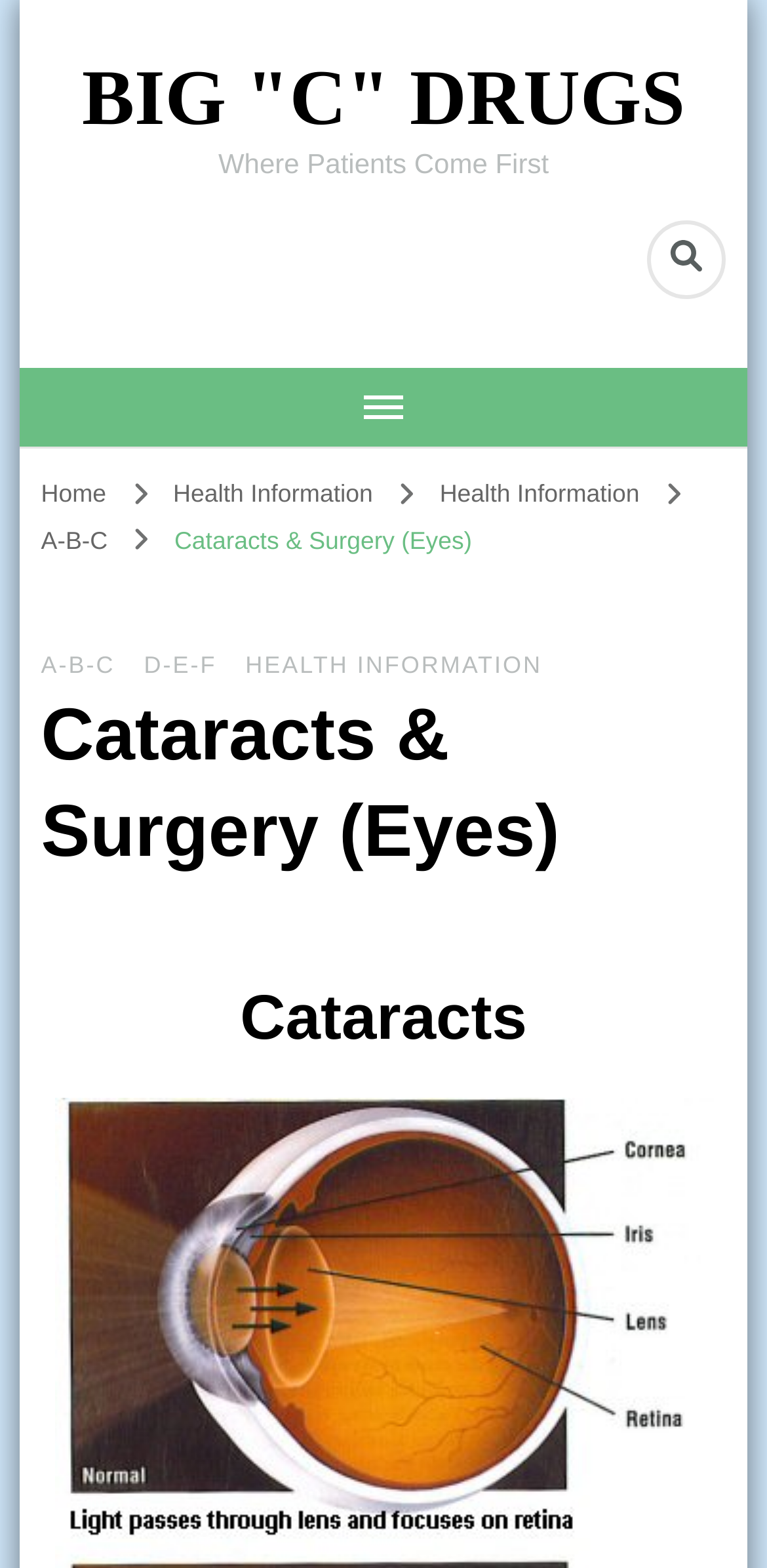Use a single word or phrase to answer the following:
How many columns are in the middle section of the webpage?

3